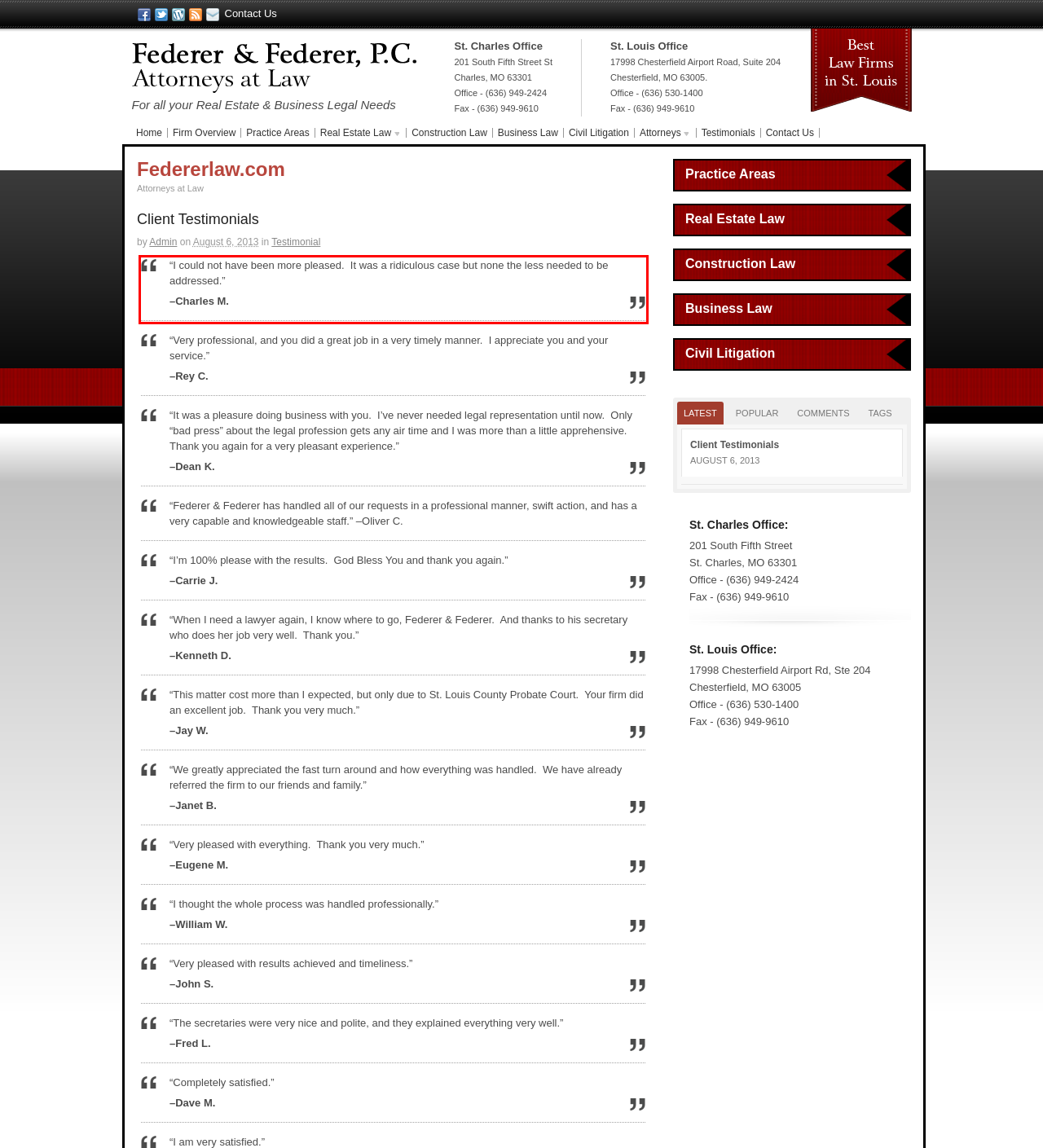Look at the provided screenshot of the webpage and perform OCR on the text within the red bounding box.

“I could not have been more pleased. It was a ridiculous case but none the less needed to be addressed.” –Charles M.